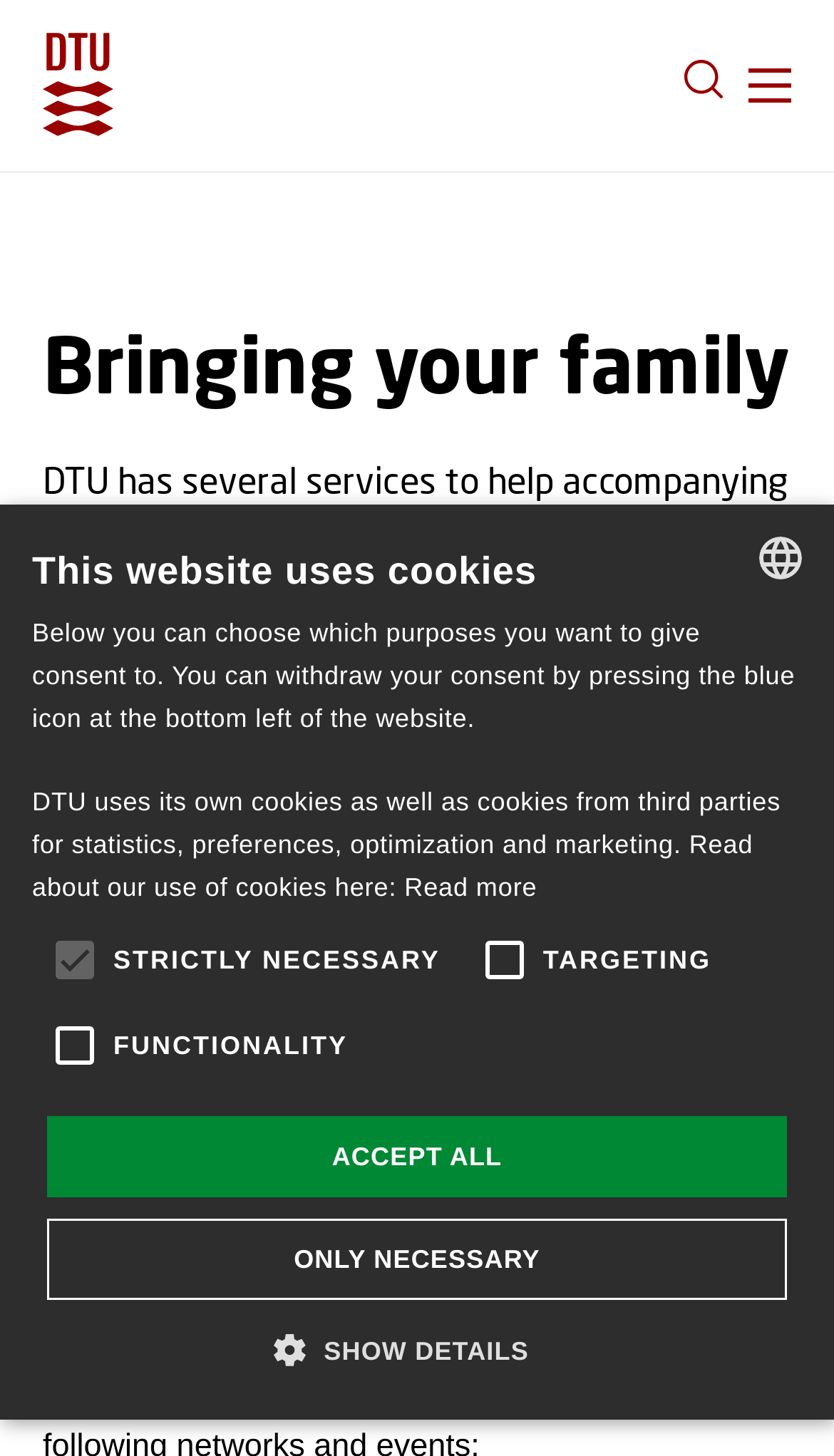Generate the text content of the main heading of the webpage.

Bringing your family